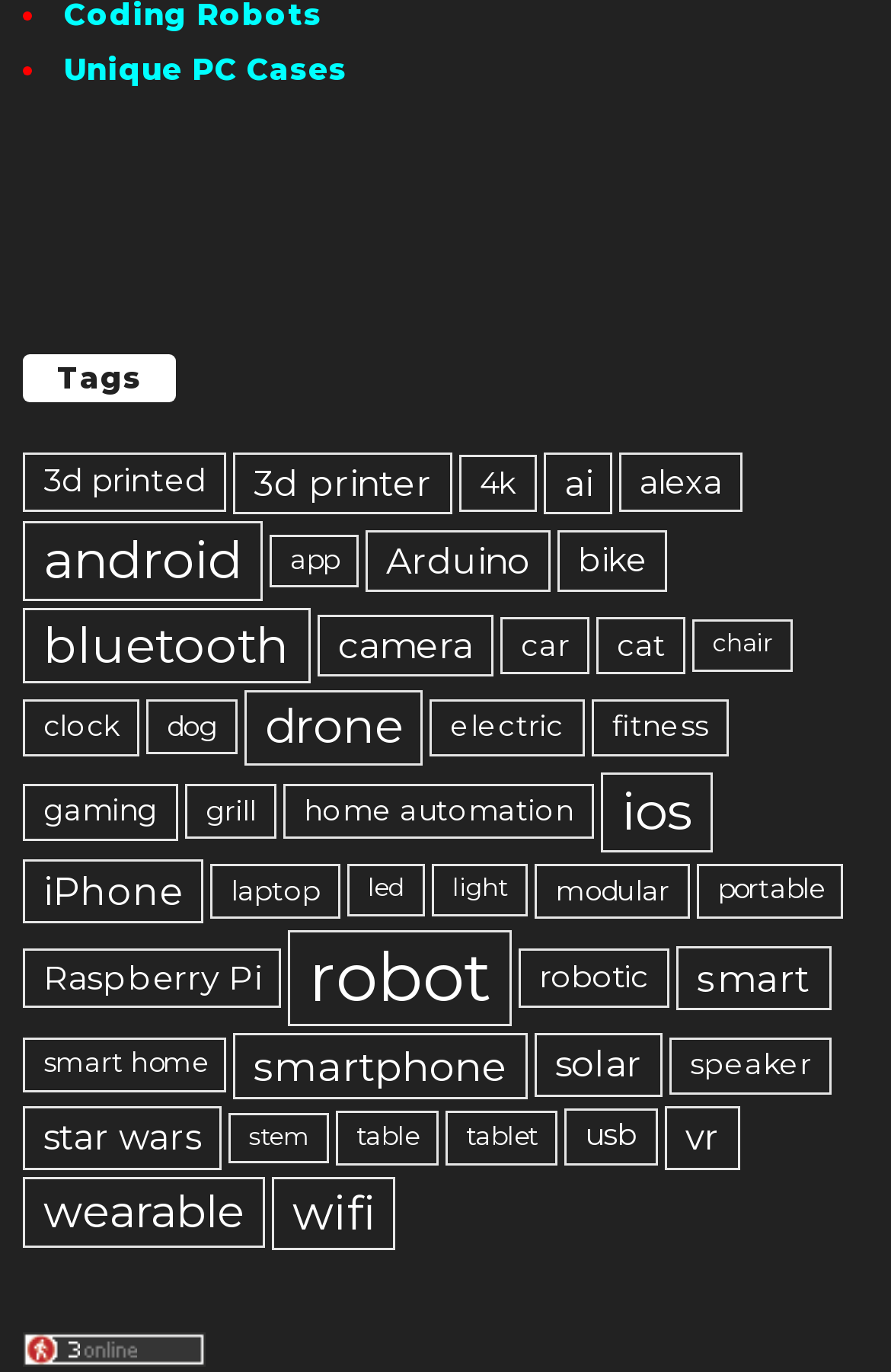Please provide the bounding box coordinates for the element that needs to be clicked to perform the following instruction: "Click on the 'Unique PC Cases' link". The coordinates should be given as four float numbers between 0 and 1, i.e., [left, top, right, bottom].

[0.072, 0.037, 0.39, 0.064]